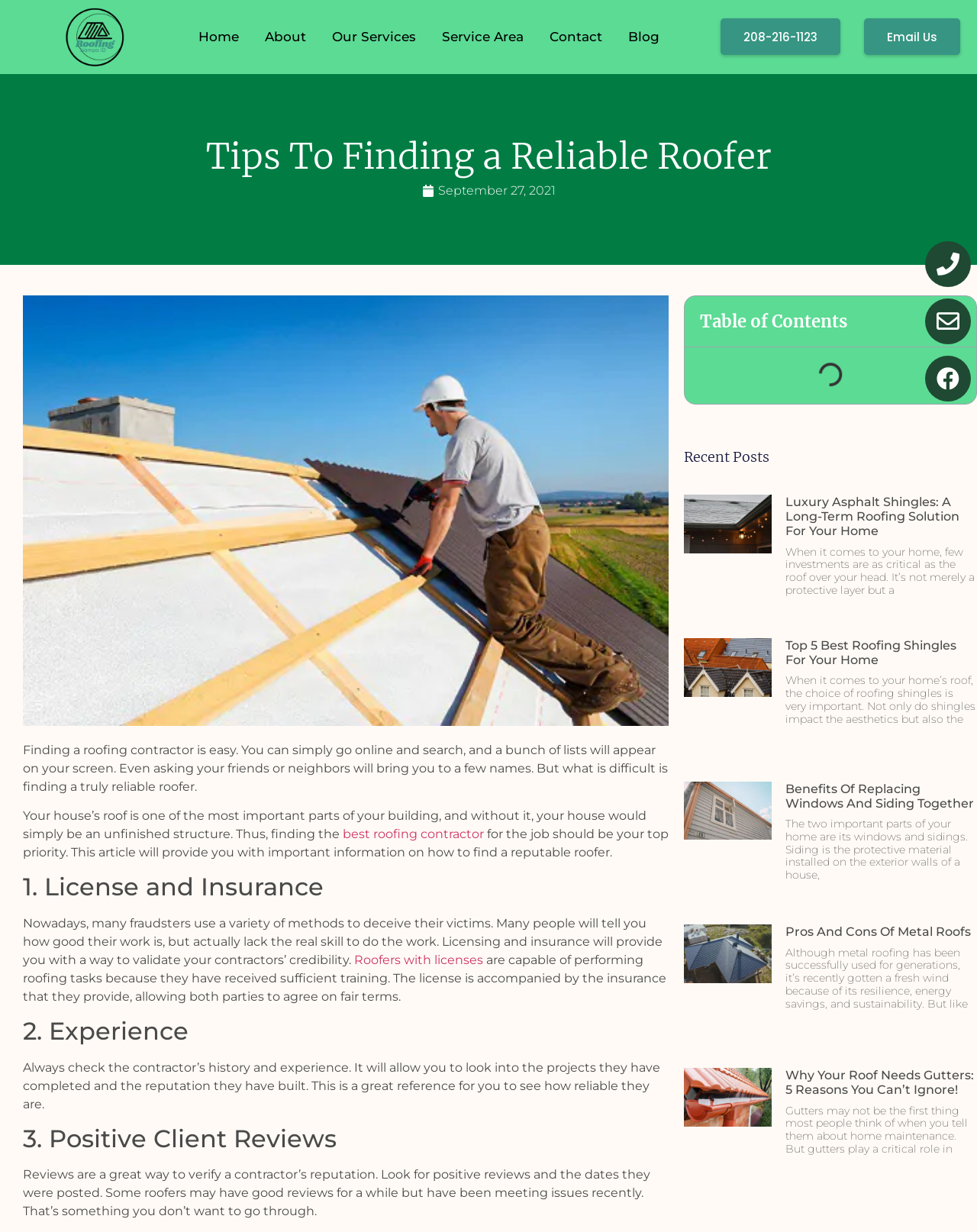Can you find the bounding box coordinates for the element to click on to achieve the instruction: "Click the 'best roofing contractor' link"?

[0.348, 0.671, 0.495, 0.683]